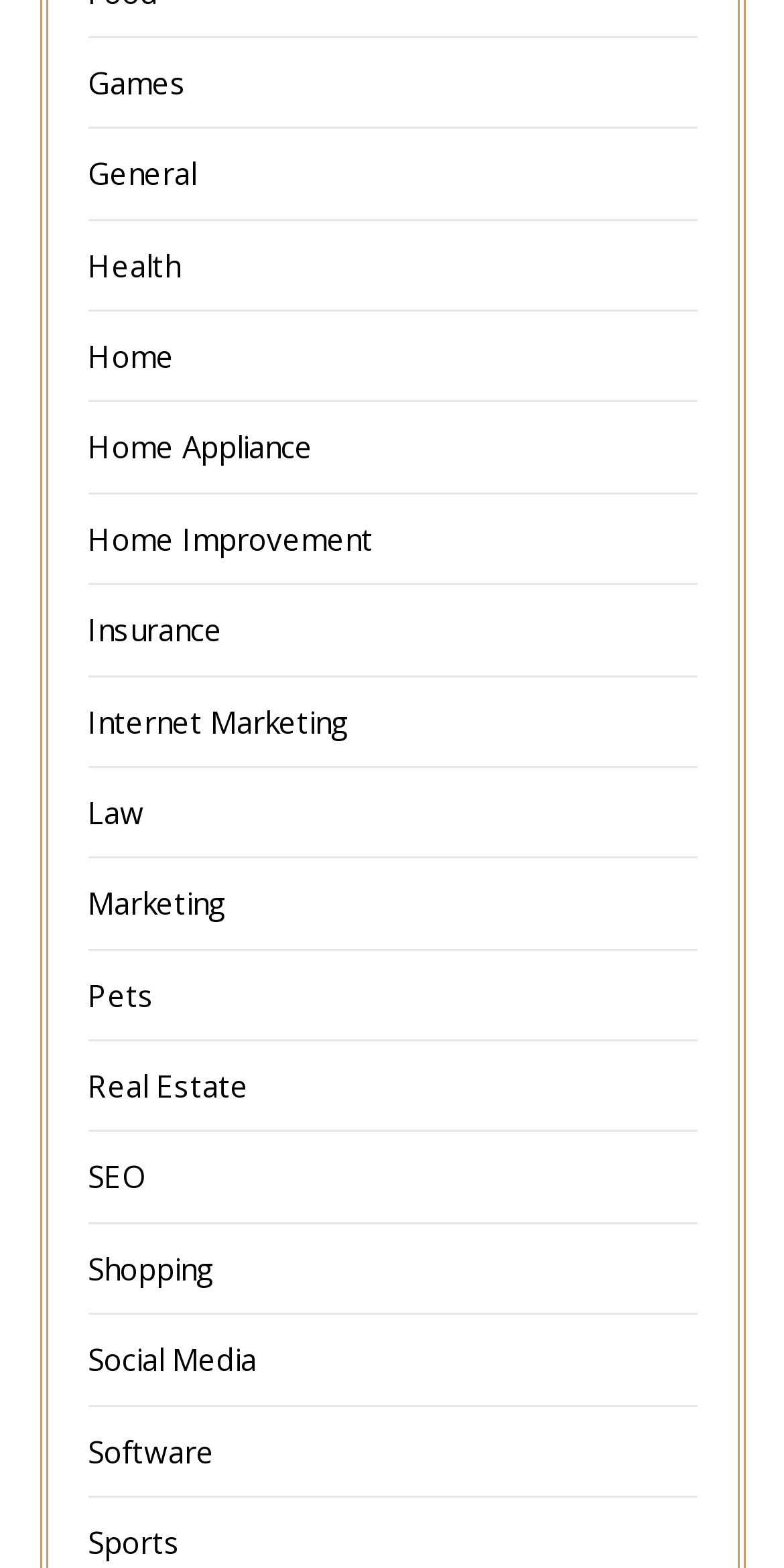Find the bounding box coordinates for the area that must be clicked to perform this action: "Click on Games".

[0.112, 0.04, 0.237, 0.065]